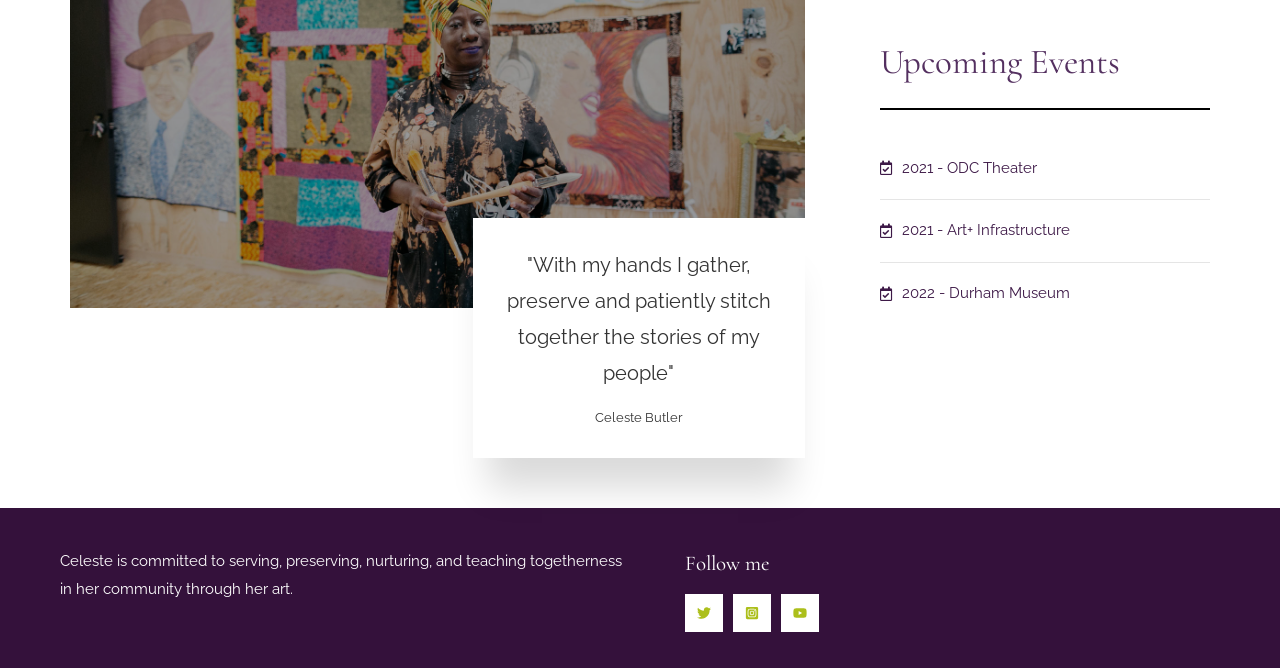Using the element description provided, determine the bounding box coordinates in the format (top-left x, top-left y, bottom-right x, bottom-right y). Ensure that all values are floating point numbers between 0 and 1. Element description: aria-label="YouTube"

[0.61, 0.89, 0.64, 0.946]